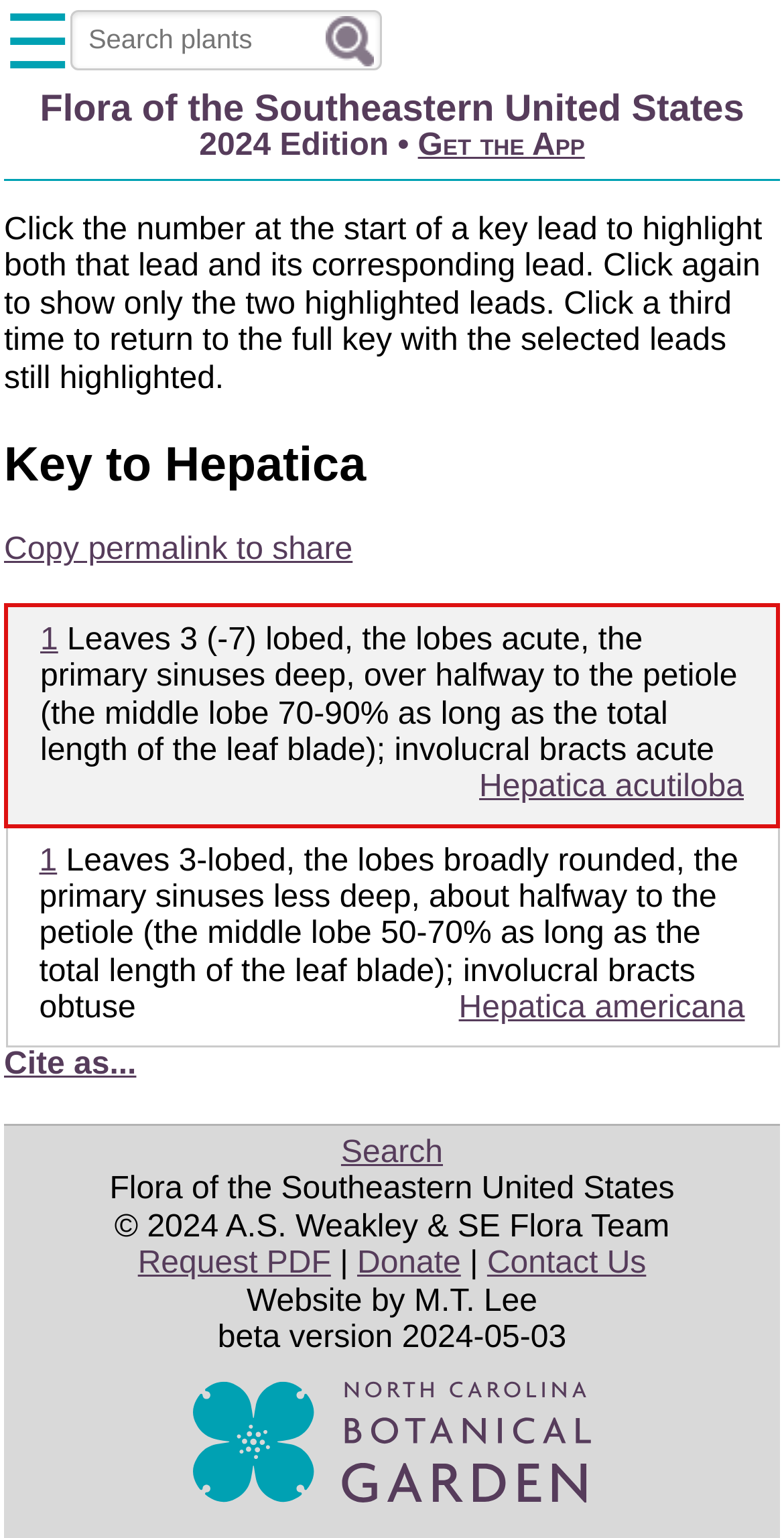Please respond to the question with a concise word or phrase:
What is the name of the flora?

Flora of the Southeastern United States